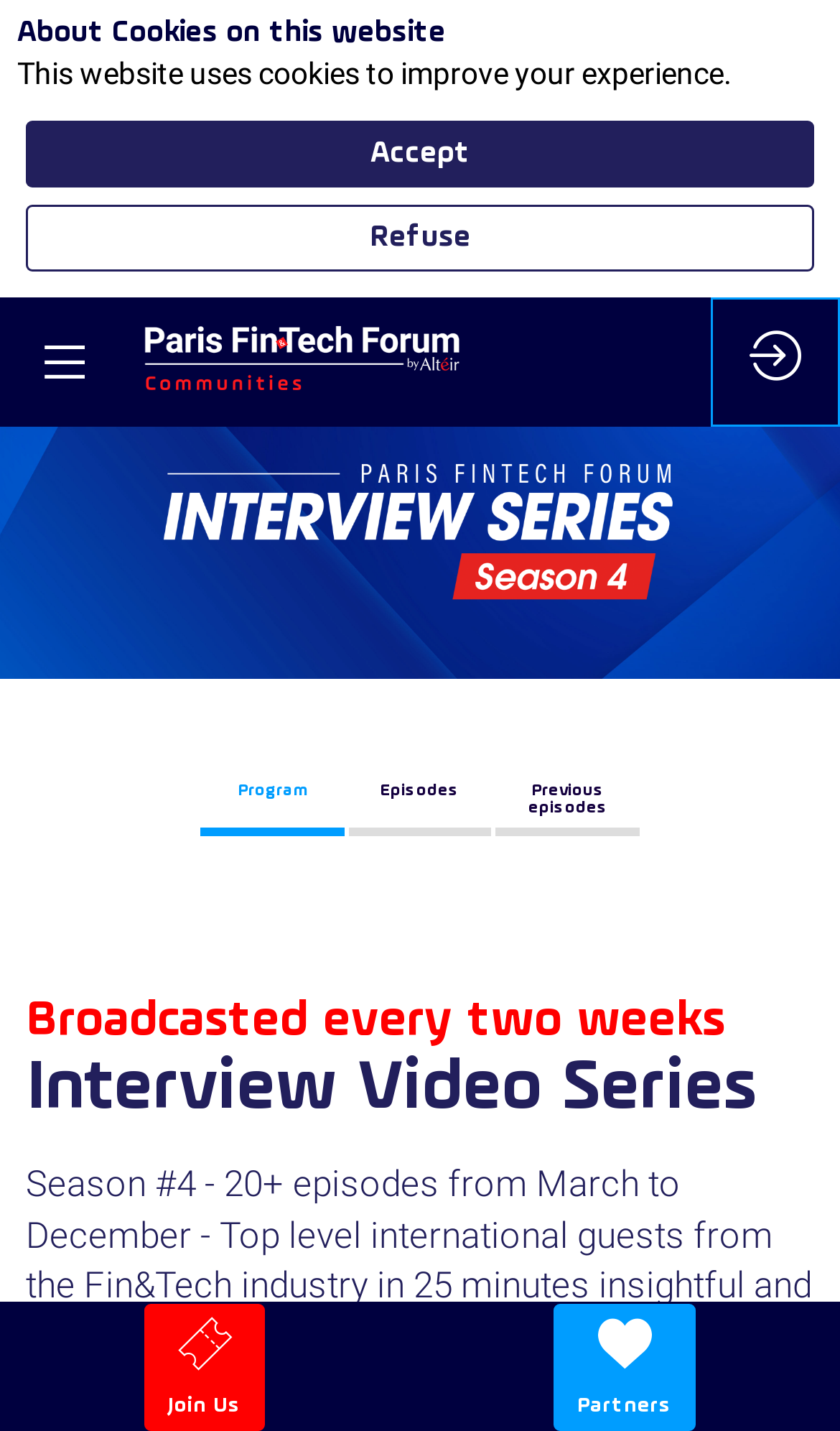Provide a comprehensive description of the webpage.

The webpage is about "pff24 - Interviews" and appears to be a platform for a video series. At the top, there is a logo image of "Paris Fintech Forum Communities" with a link to the community. Below the logo, there is a button with an icon. 

On the left side, there are three buttons: "Program", "Episodes", and "Previous episodes", each with a corresponding heading. These buttons seem to be navigation elements for the video series.

In the center of the page, there is a header section that describes the video series. It mentions that the series is broadcasted every two weeks, with 20+ episodes from March to December, featuring top-level international guests from the Fin&Tech industry in 25-minute insightful and unscripted conversations.

Below the header section, there is a "Loading" text, indicating that some content is being loaded.

At the bottom of the page, there are two buttons: "Join Us" and "Partners". 

Additionally, there is a section about cookies on this website, with a heading, a brief description, and two buttons: "Accept" and "Refuse".